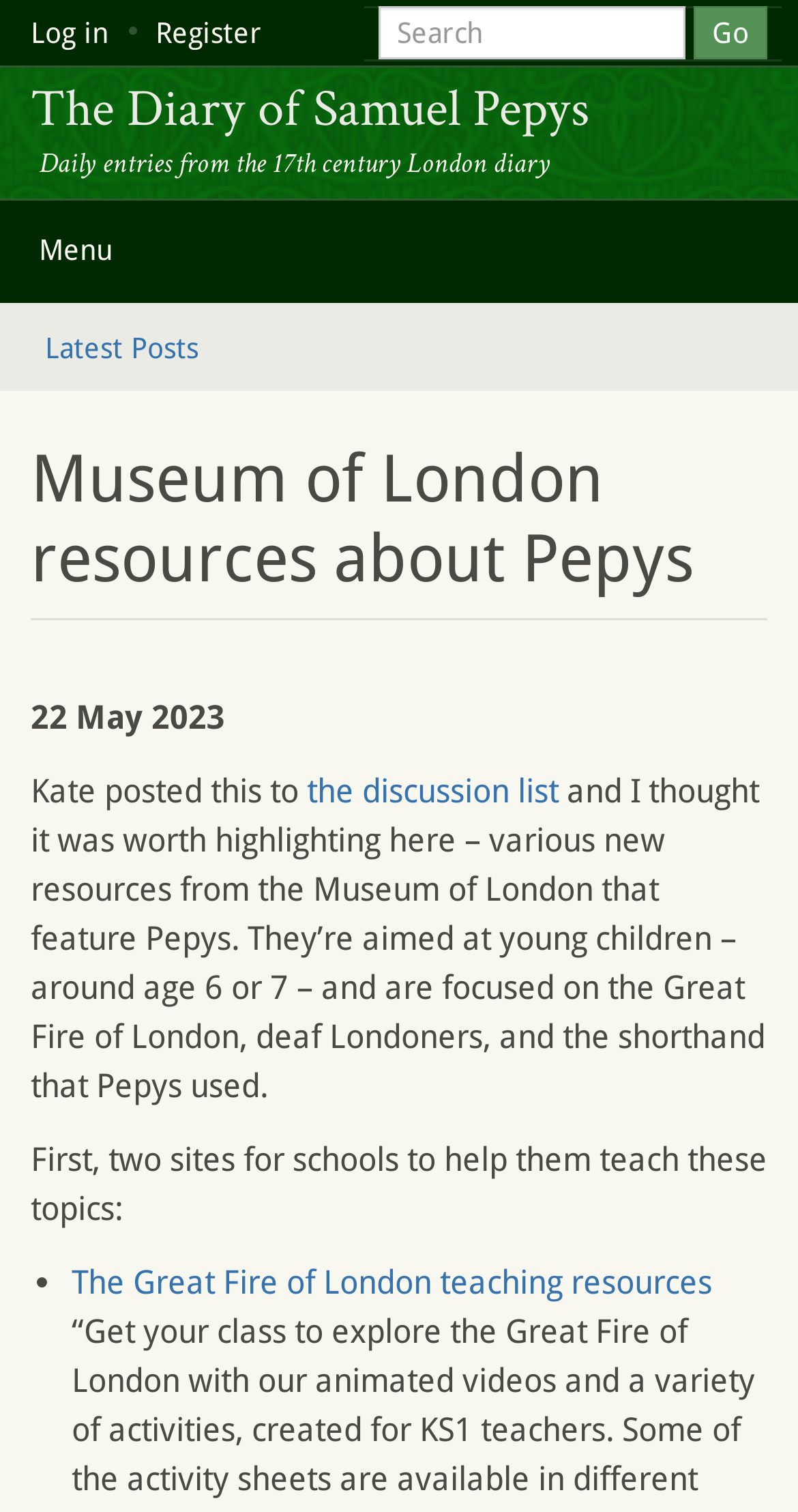Show the bounding box coordinates of the region that should be clicked to follow the instruction: "Go to the latest posts."

[0.038, 0.2, 0.267, 0.259]